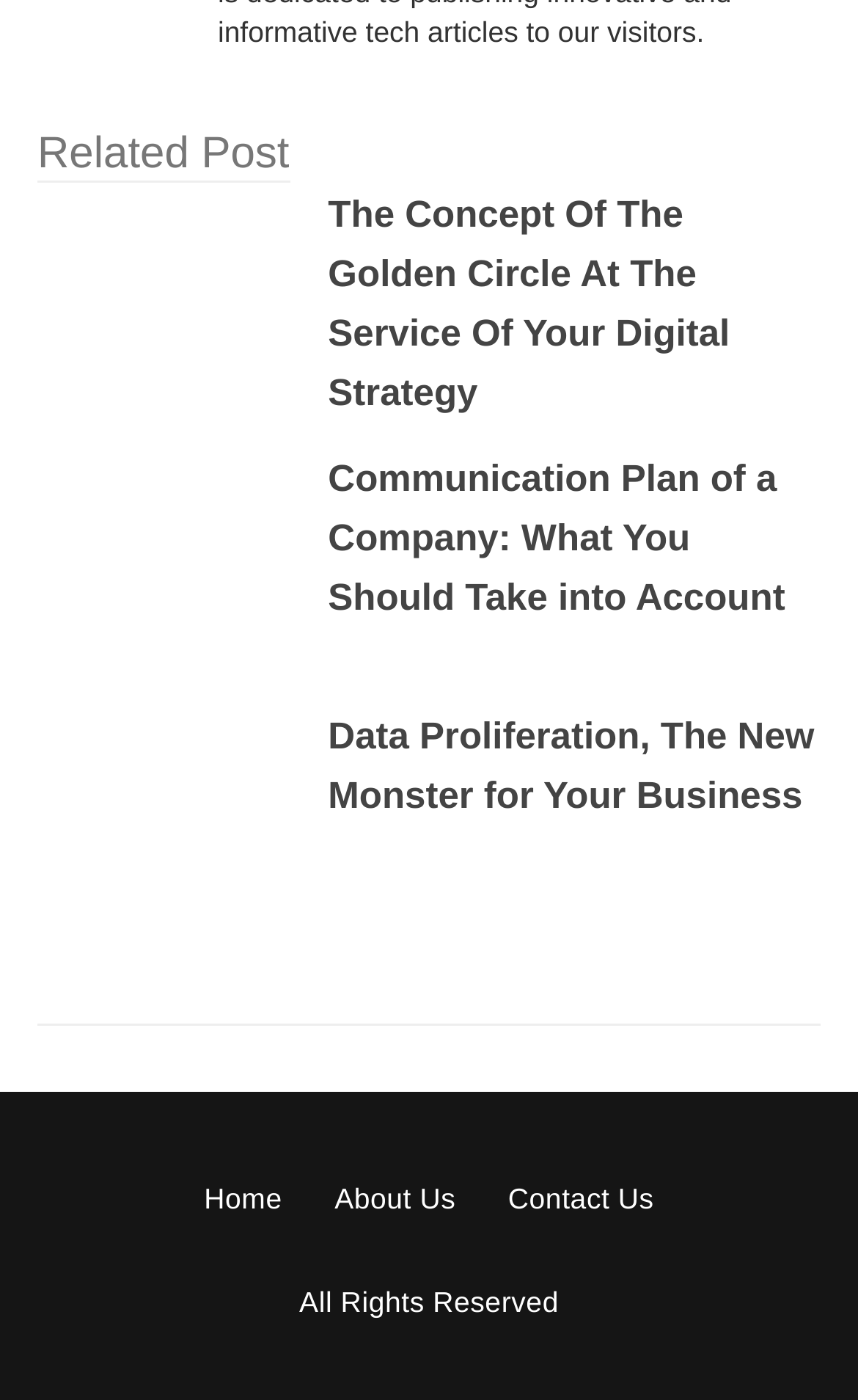Use a single word or phrase to answer the following:
What is the copyright notice at the bottom of the webpage?

All Rights Reserved